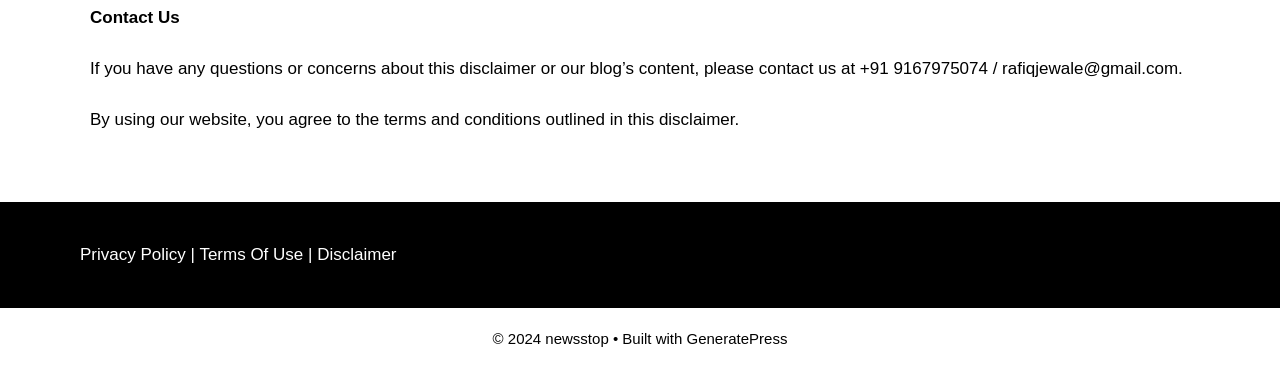What is the name of the theme used to build the website?
Please answer the question with a single word or phrase, referencing the image.

GeneratePress